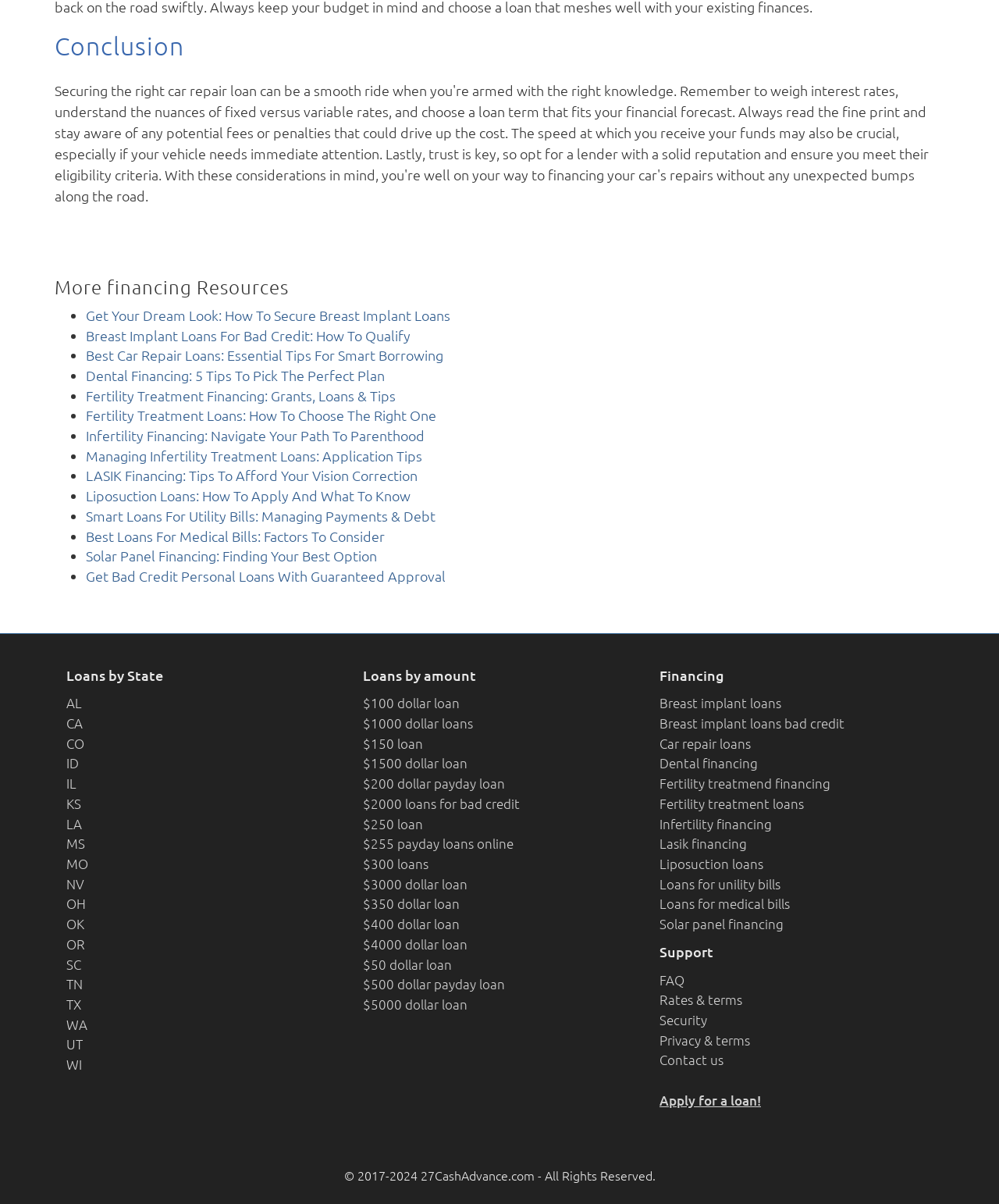Pinpoint the bounding box coordinates of the element to be clicked to execute the instruction: "Click on '$100 dollar loan'".

[0.363, 0.577, 0.46, 0.591]